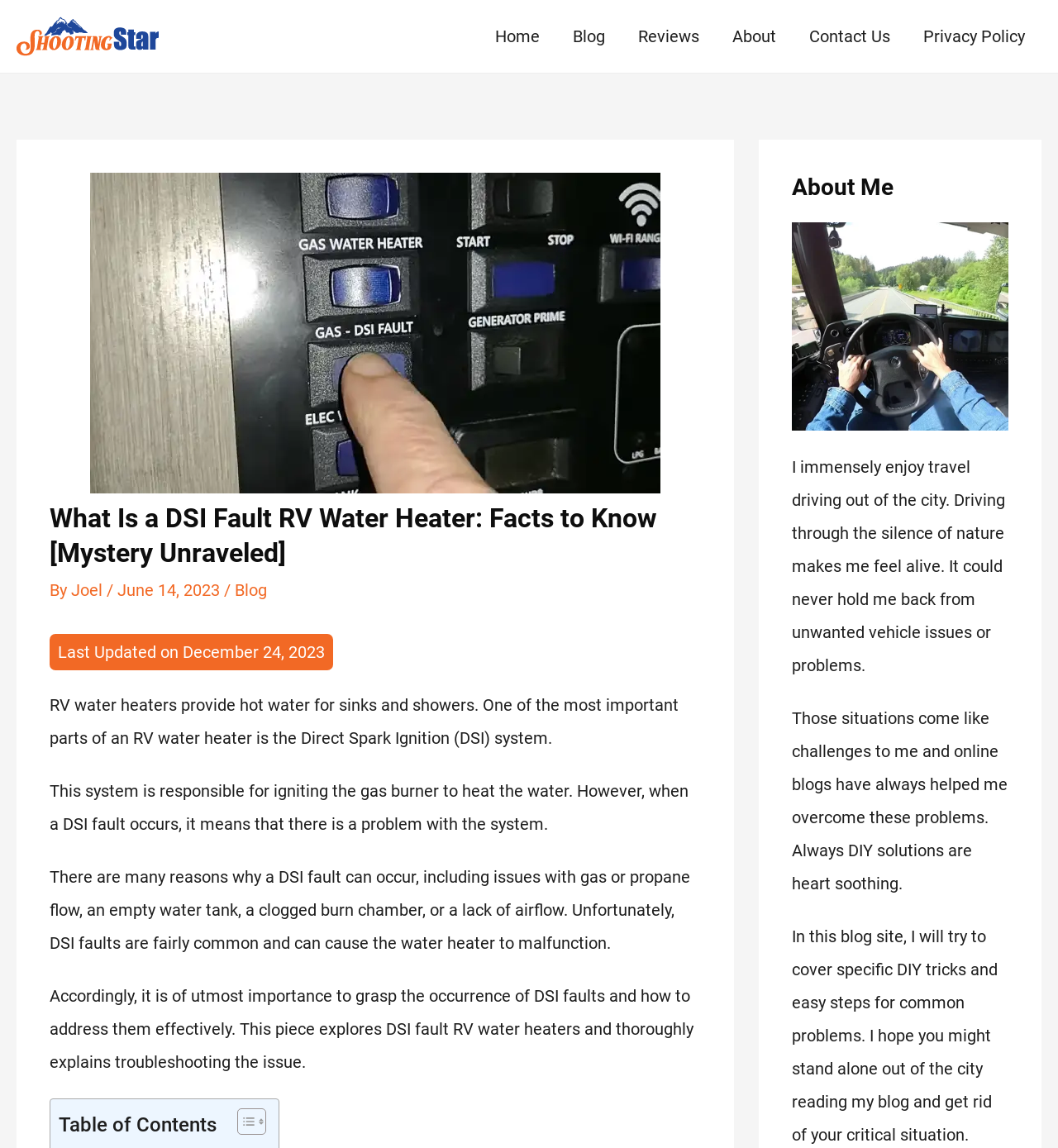Find the bounding box coordinates for the UI element whose description is: "Joel". The coordinates should be four float numbers between 0 and 1, in the format [left, top, right, bottom].

[0.067, 0.506, 0.101, 0.523]